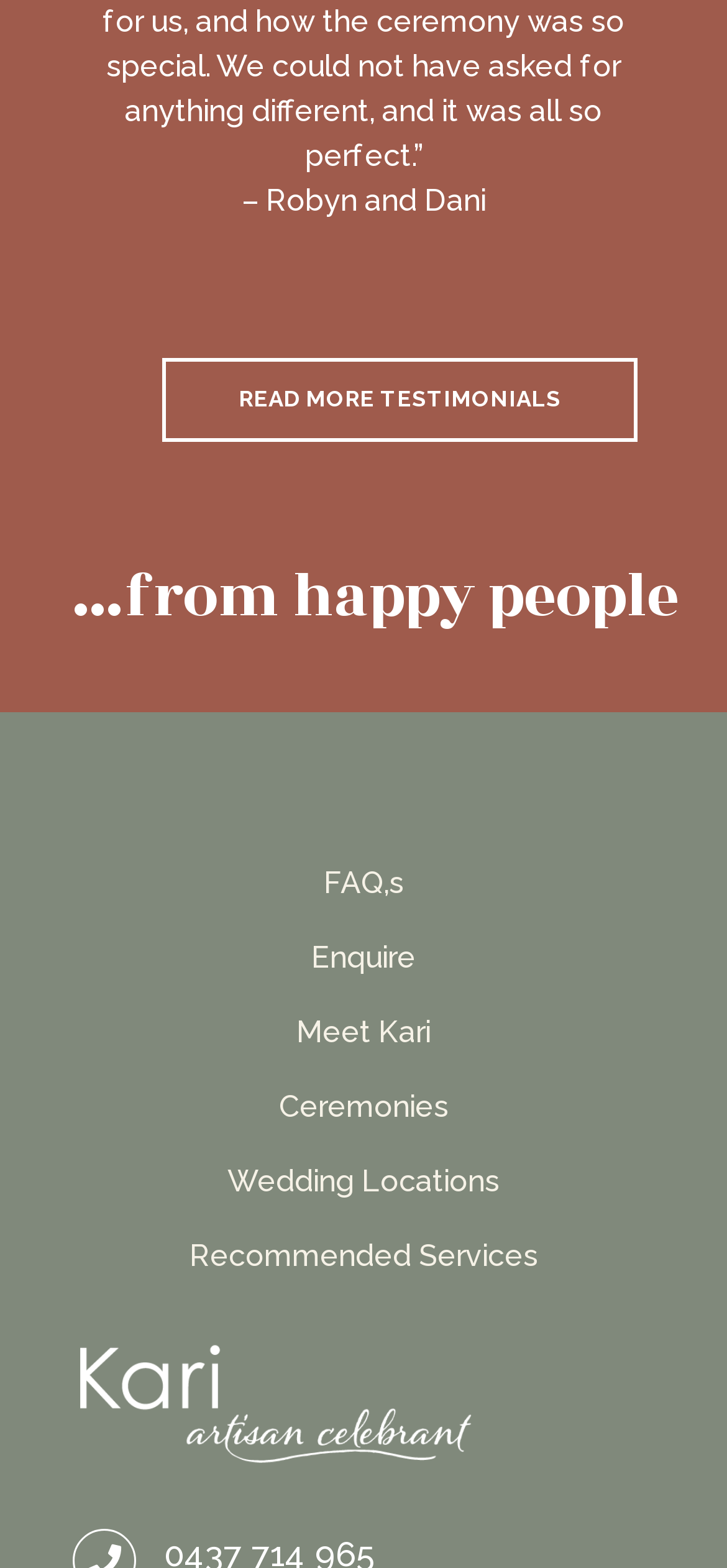Give a one-word or phrase response to the following question: How many links are there in the webpage?

7